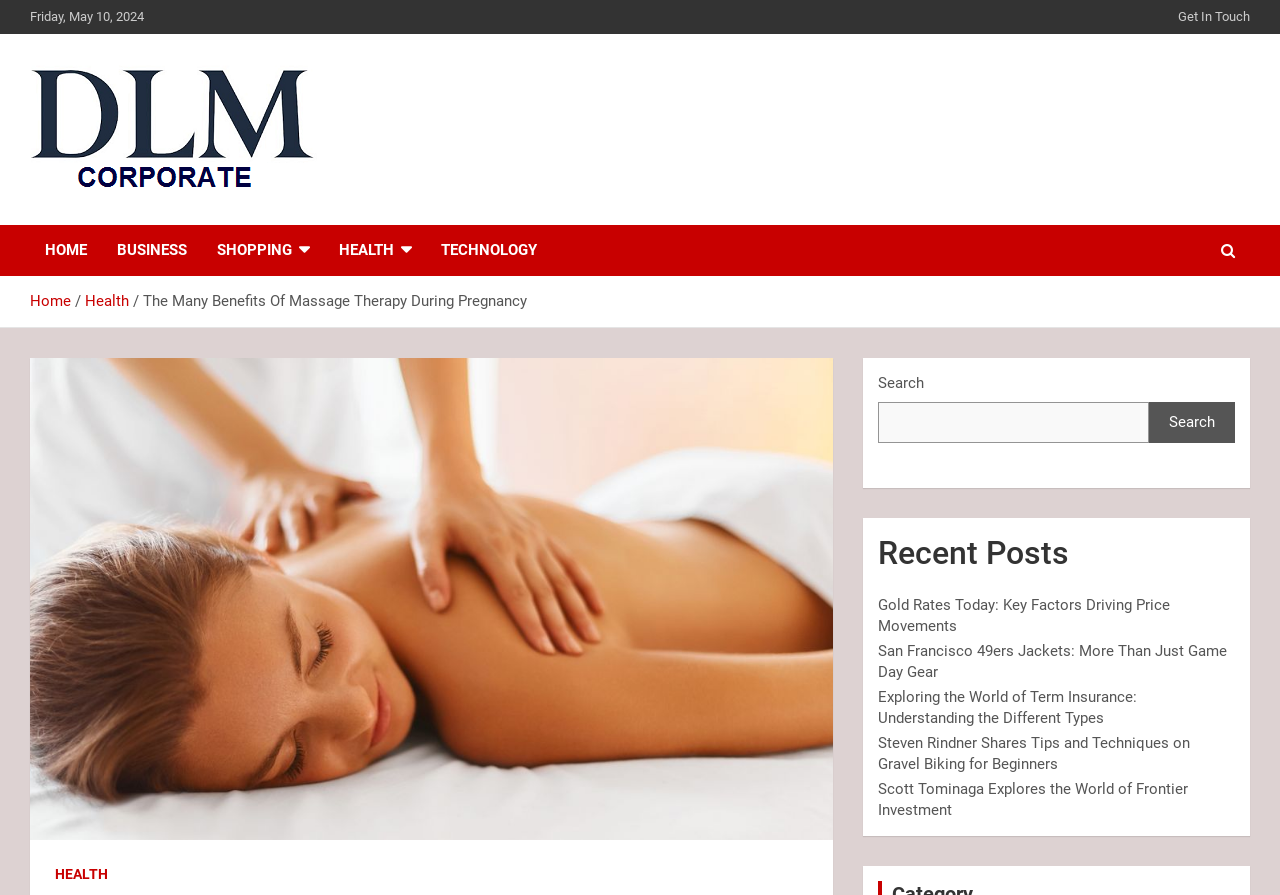Find the bounding box coordinates of the element's region that should be clicked in order to follow the given instruction: "Read 'The Many Benefits Of Massage Therapy During Pregnancy'". The coordinates should consist of four float numbers between 0 and 1, i.e., [left, top, right, bottom].

[0.112, 0.326, 0.412, 0.347]